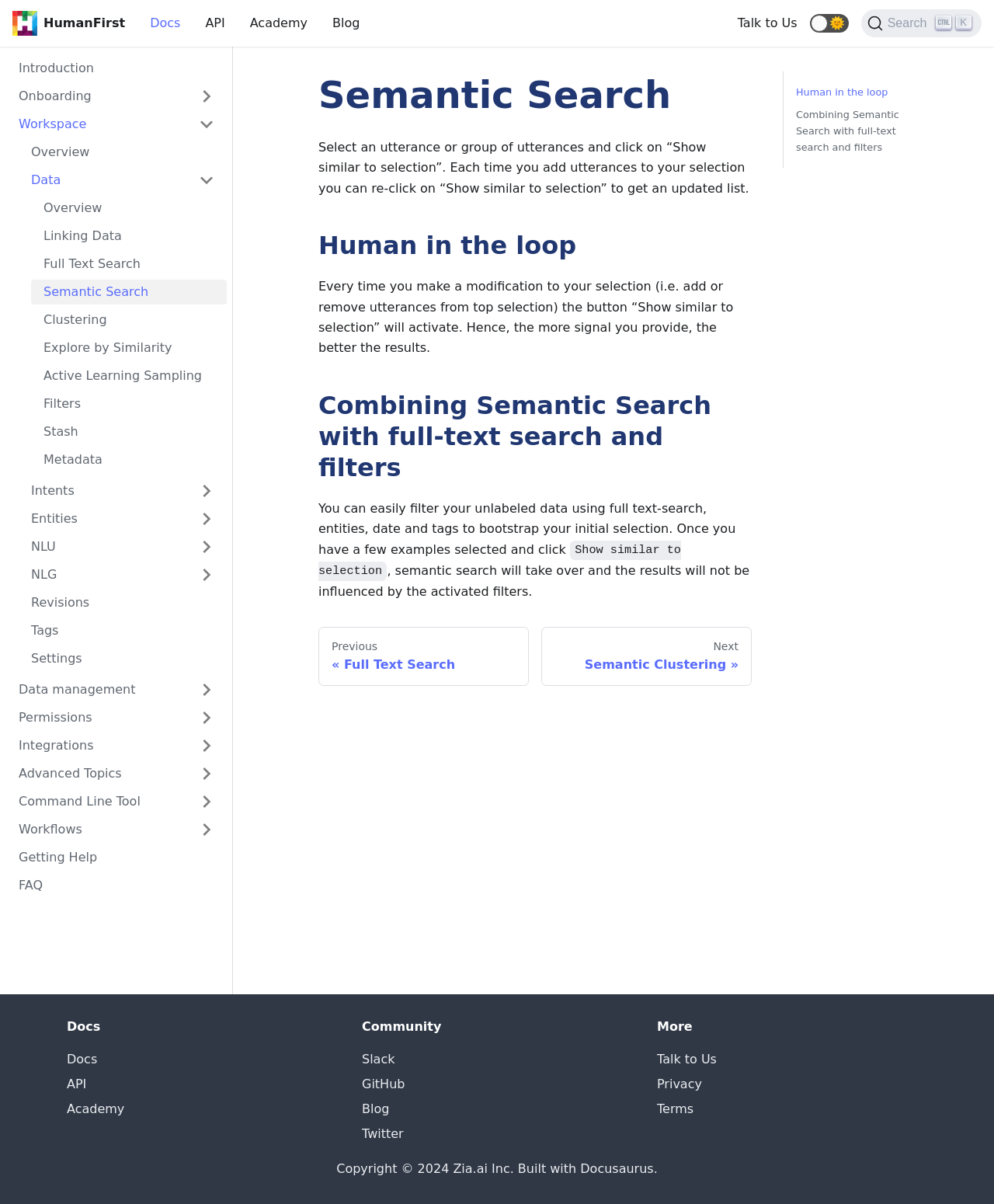Determine the bounding box of the UI element mentioned here: "How data points are counted". The coordinates must be in the format [left, top, right, bottom] with values ranging from 0 to 1.

[0.019, 0.609, 0.228, 0.63]